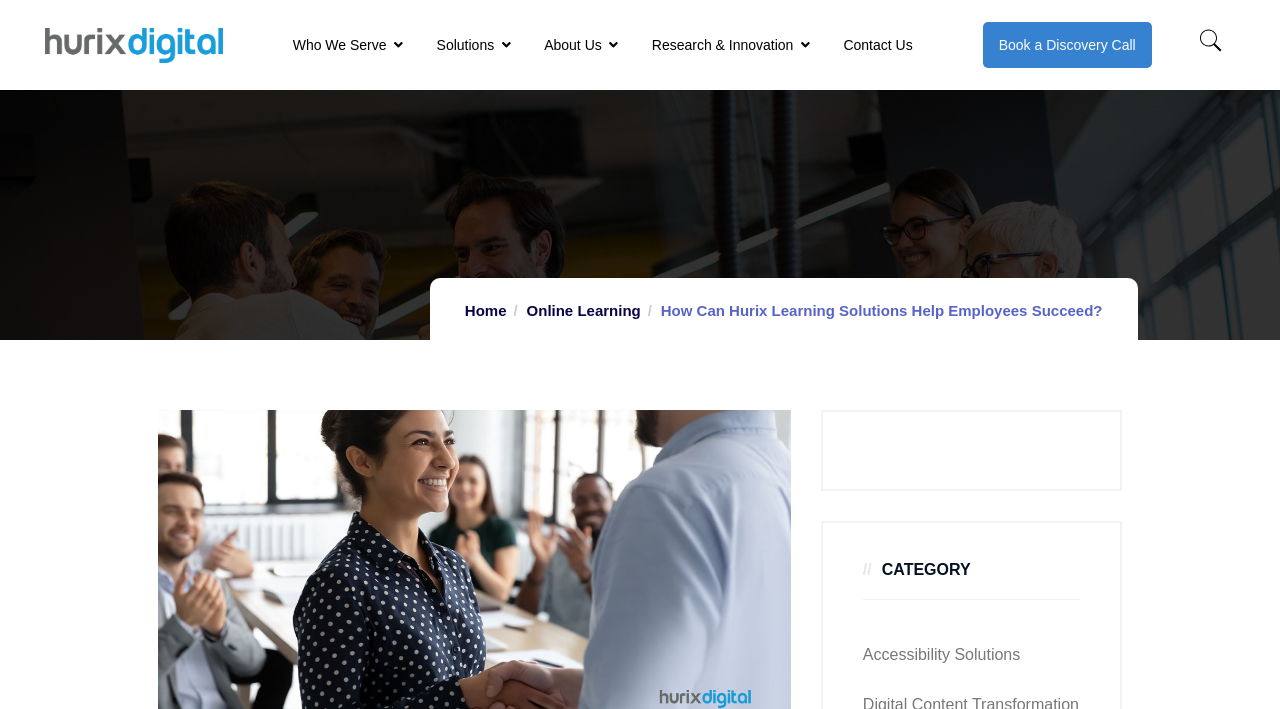Provide a comprehensive caption for the webpage.

The webpage is about Hurix Digital, an online platform providing learning solutions to enterprises across industries to train their workforce. 

At the top left, there is a link with no text. Next to it, there is a navigation menu labeled "Menu" with a toggle button. The menu has five items: "Who We Serve", "Solutions", "About Us", "Research & Innovation", and "Contact Us". Each item has a corresponding button to open its submenu. 

On the top right, there are two links: "Book a Discovery Call" and another link with no text, accompanied by a small image. 

Below the navigation menu, there are three links: "Home", "Online Learning", and a heading "How Can Hurix Learning Solutions Help Employees Succeed?". This heading is also a link.